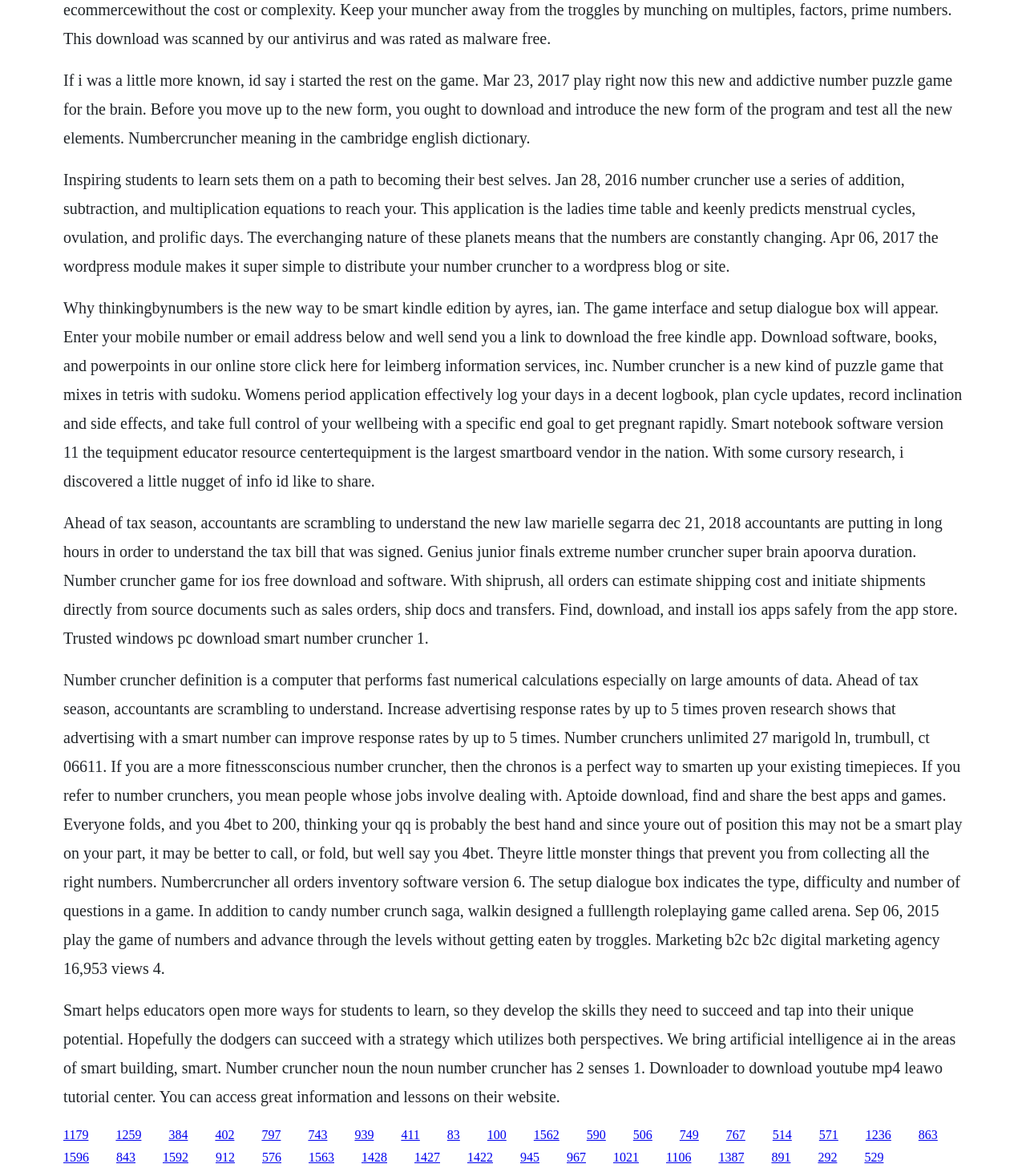What is the name of the software version mentioned?
Answer the question in a detailed and comprehensive manner.

The software version mentioned is Smart Notebook Software Version 11, which is a tool used by educators to help students learn.